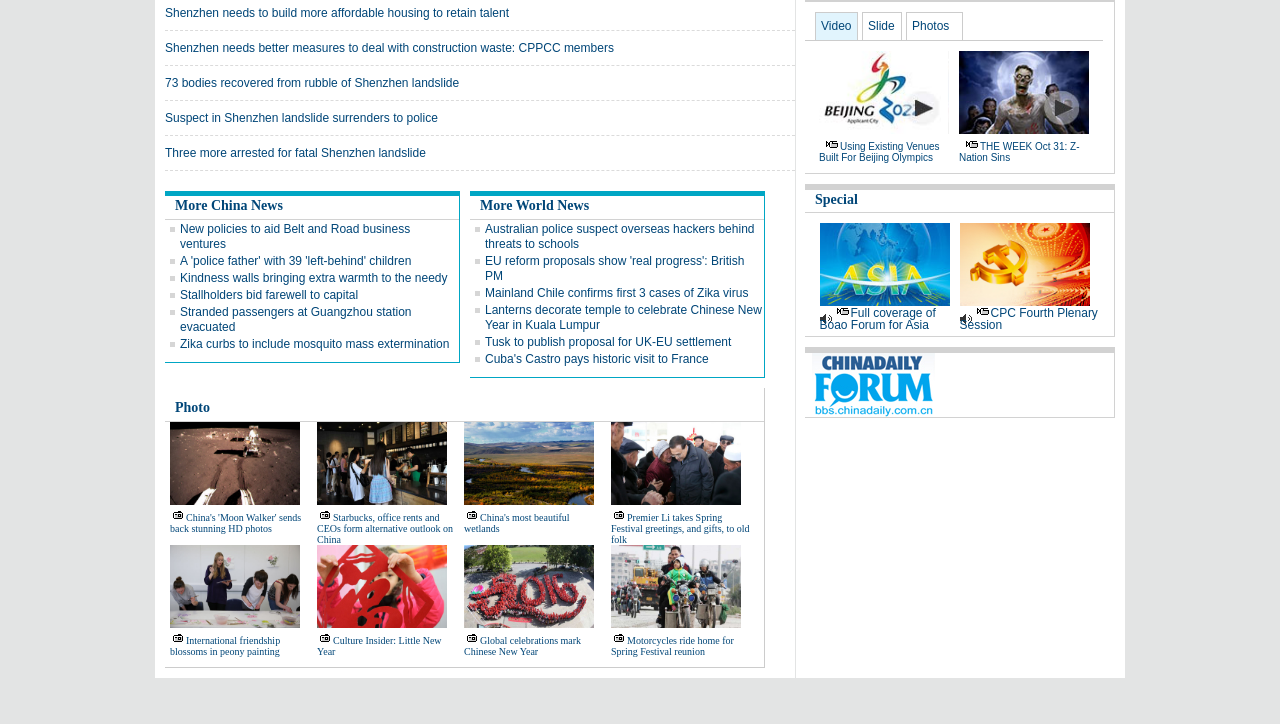Predict the bounding box coordinates of the UI element that matches this description: "alt="Follow @laundryNews"". The coordinates should be in the format [left, top, right, bottom] with each value between 0 and 1.

None